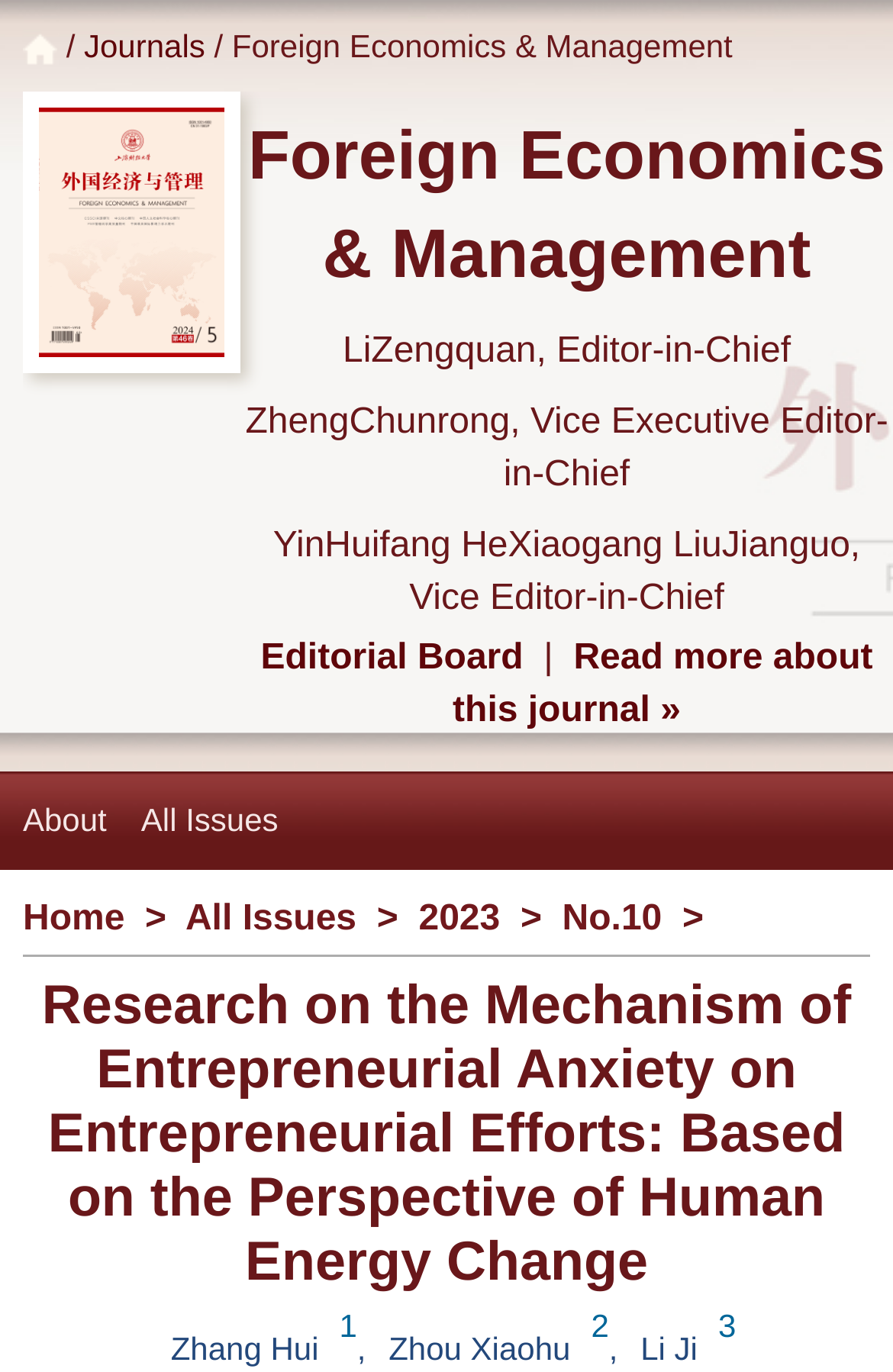Determine the bounding box coordinates for the area that needs to be clicked to fulfill this task: "Browse 'All Issues'". The coordinates must be given as four float numbers between 0 and 1, i.e., [left, top, right, bottom].

[0.158, 0.562, 0.35, 0.634]